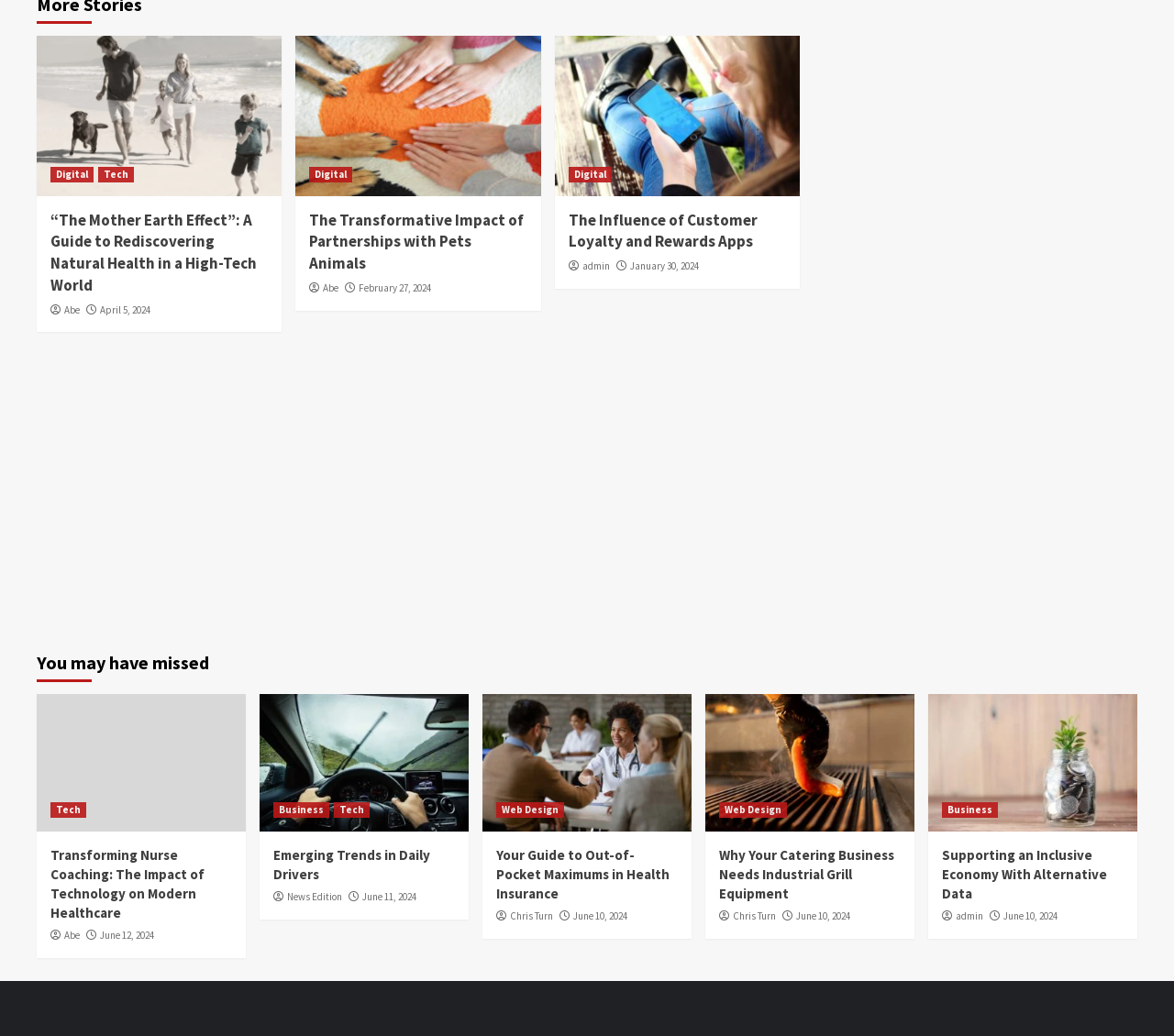What is the topic of the article with the heading 'Transforming Nurse Coaching: The Impact of Technology on Modern Healthcare'?
Could you answer the question with a detailed and thorough explanation?

The article with the heading 'Transforming Nurse Coaching: The Impact of Technology on Modern Healthcare' suggests that it is related to the topic of Healthcare, specifically the impact of technology on modern healthcare.